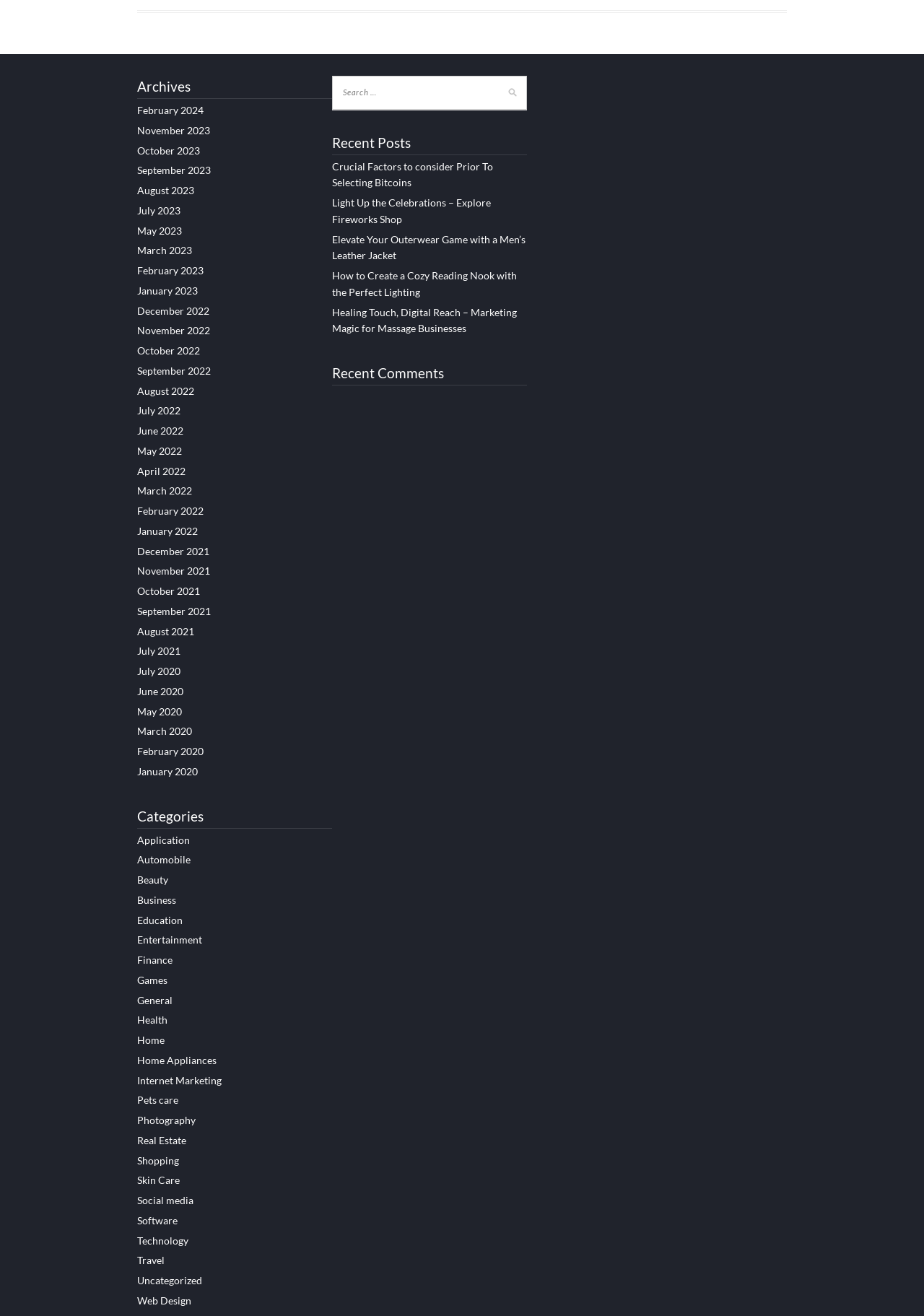Locate the bounding box coordinates of the segment that needs to be clicked to meet this instruction: "Read Crucial Factors to consider Prior To Selecting Bitcoins".

[0.359, 0.122, 0.534, 0.143]